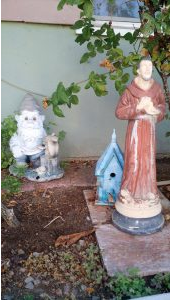Using the information shown in the image, answer the question with as much detail as possible: What is beside the garden gnome?

The caption states that the playful garden gnome stands beside a small dog, exuding a sense of fun.